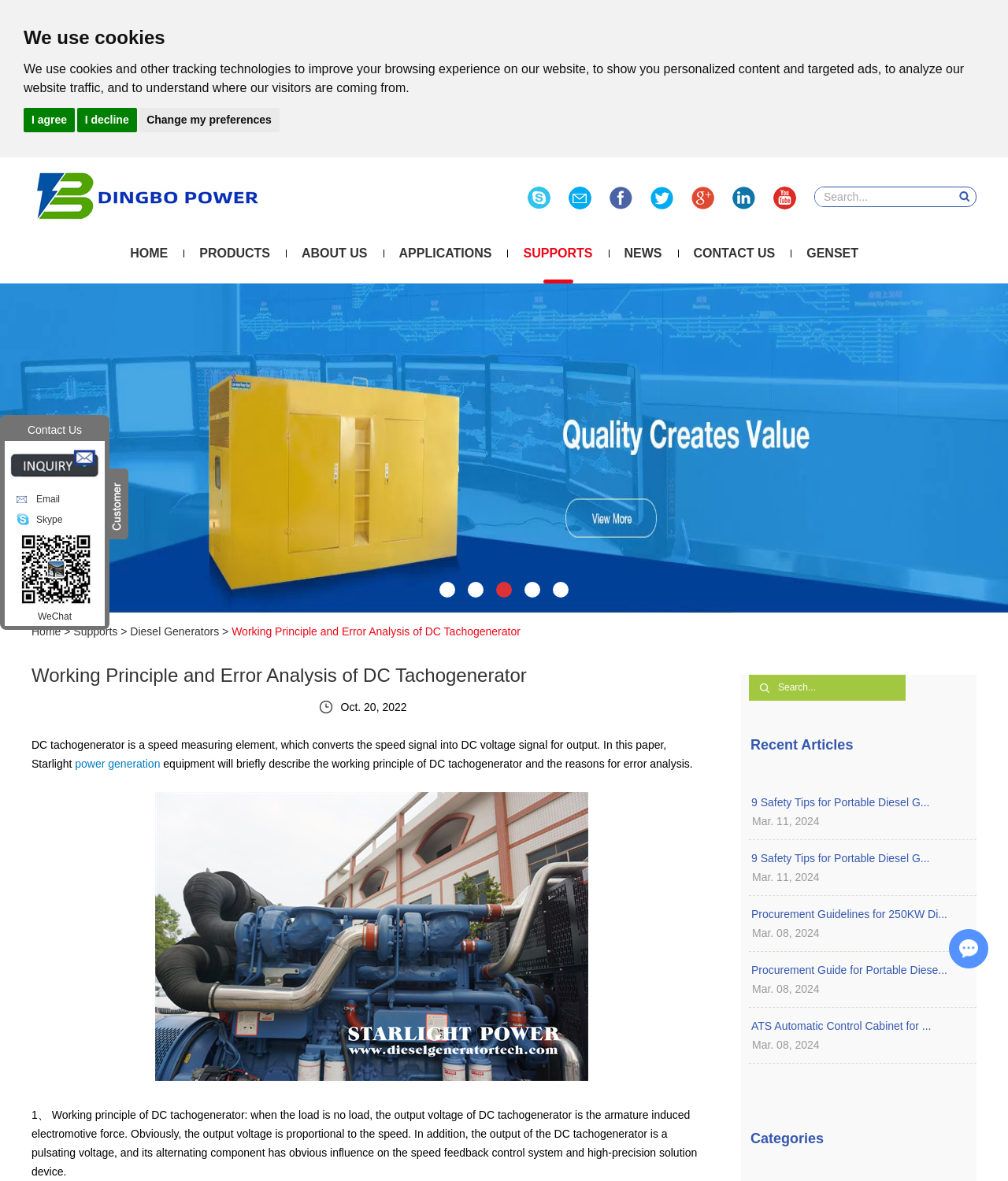Highlight the bounding box coordinates of the element that should be clicked to carry out the following instruction: "Go to HOME page". The coordinates must be given as four float numbers ranging from 0 to 1, i.e., [left, top, right, bottom].

[0.129, 0.19, 0.167, 0.24]